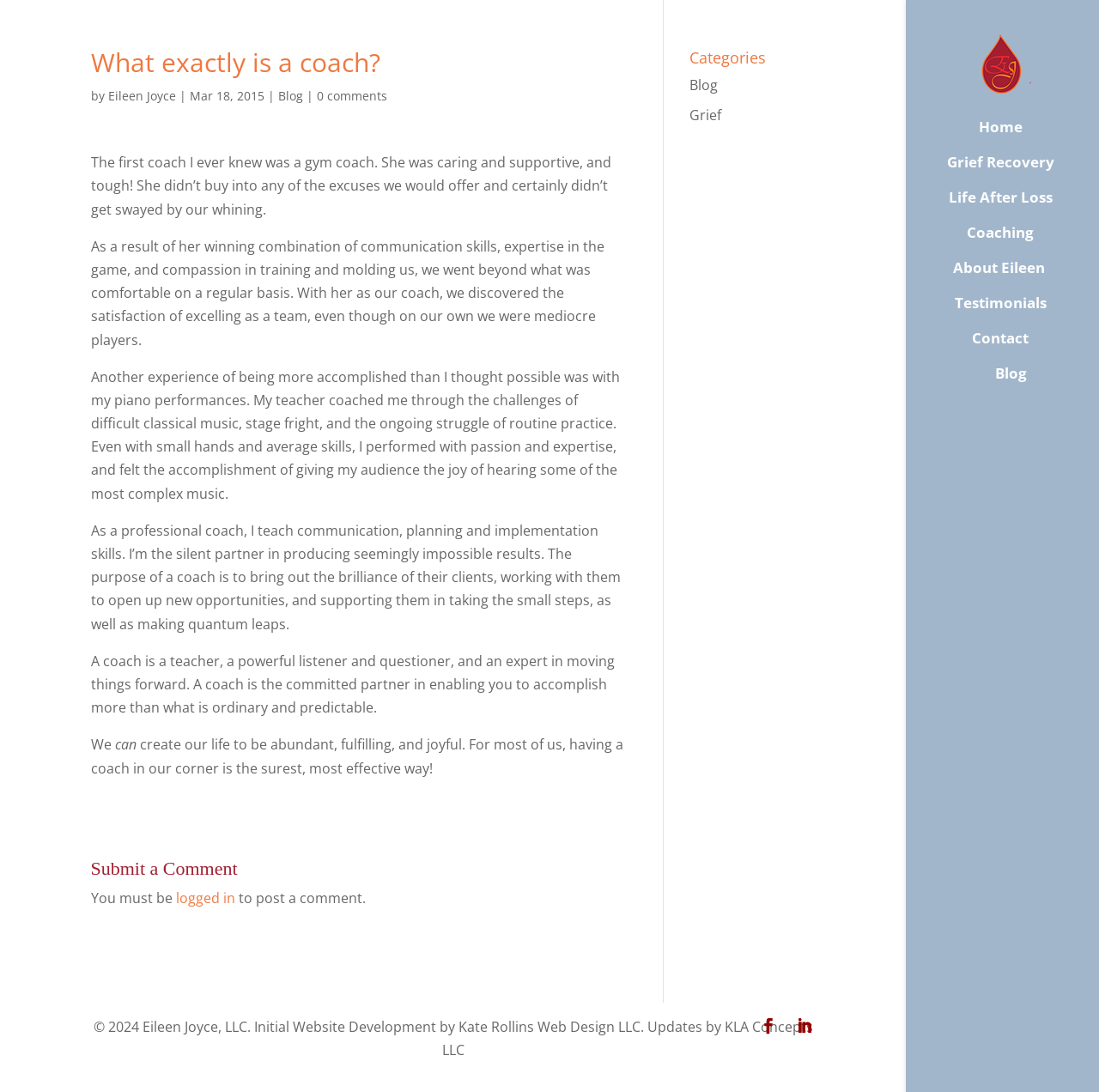Locate the bounding box coordinates of the segment that needs to be clicked to meet this instruction: "View the 'Categories' section".

[0.628, 0.046, 0.742, 0.068]